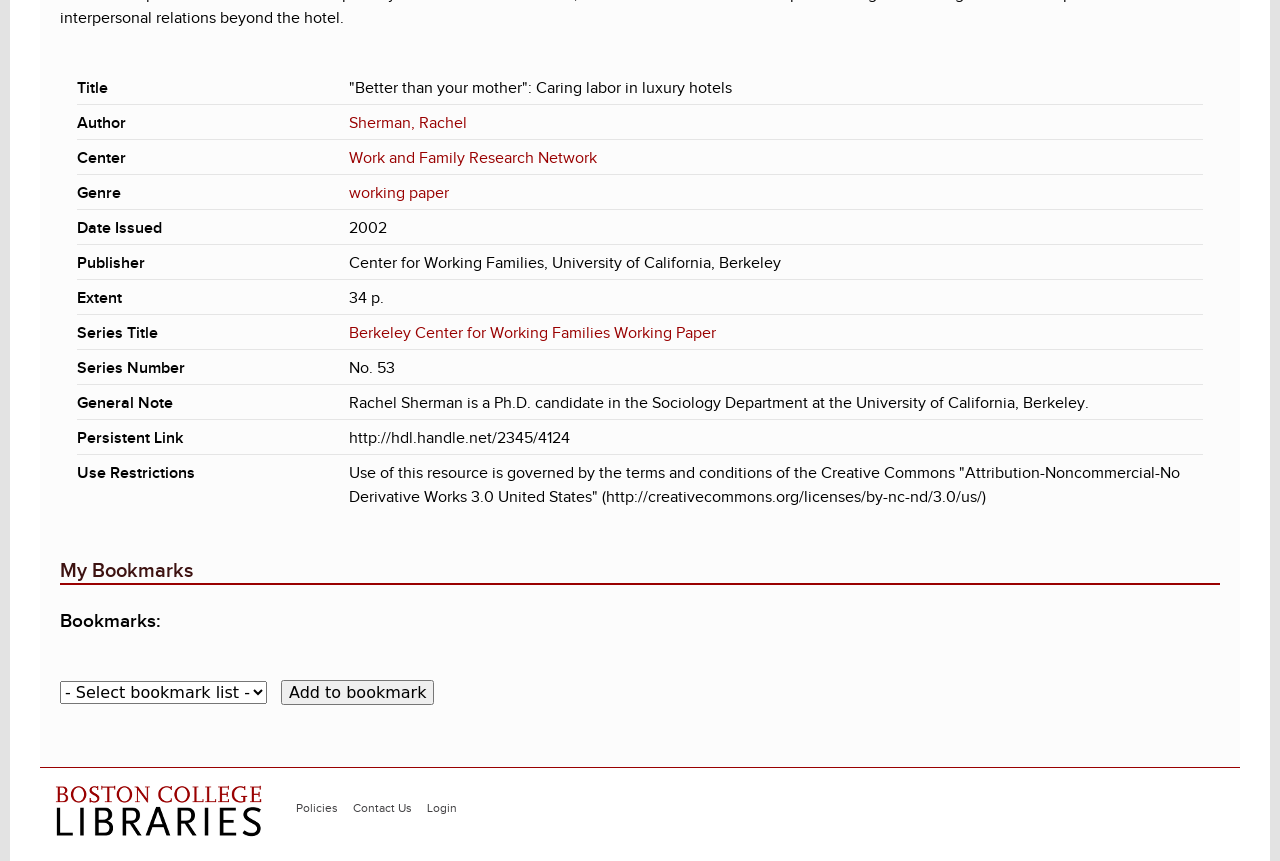Identify the bounding box coordinates of the section that should be clicked to achieve the task described: "Visit the Work and Family Research Network website".

[0.273, 0.173, 0.466, 0.193]